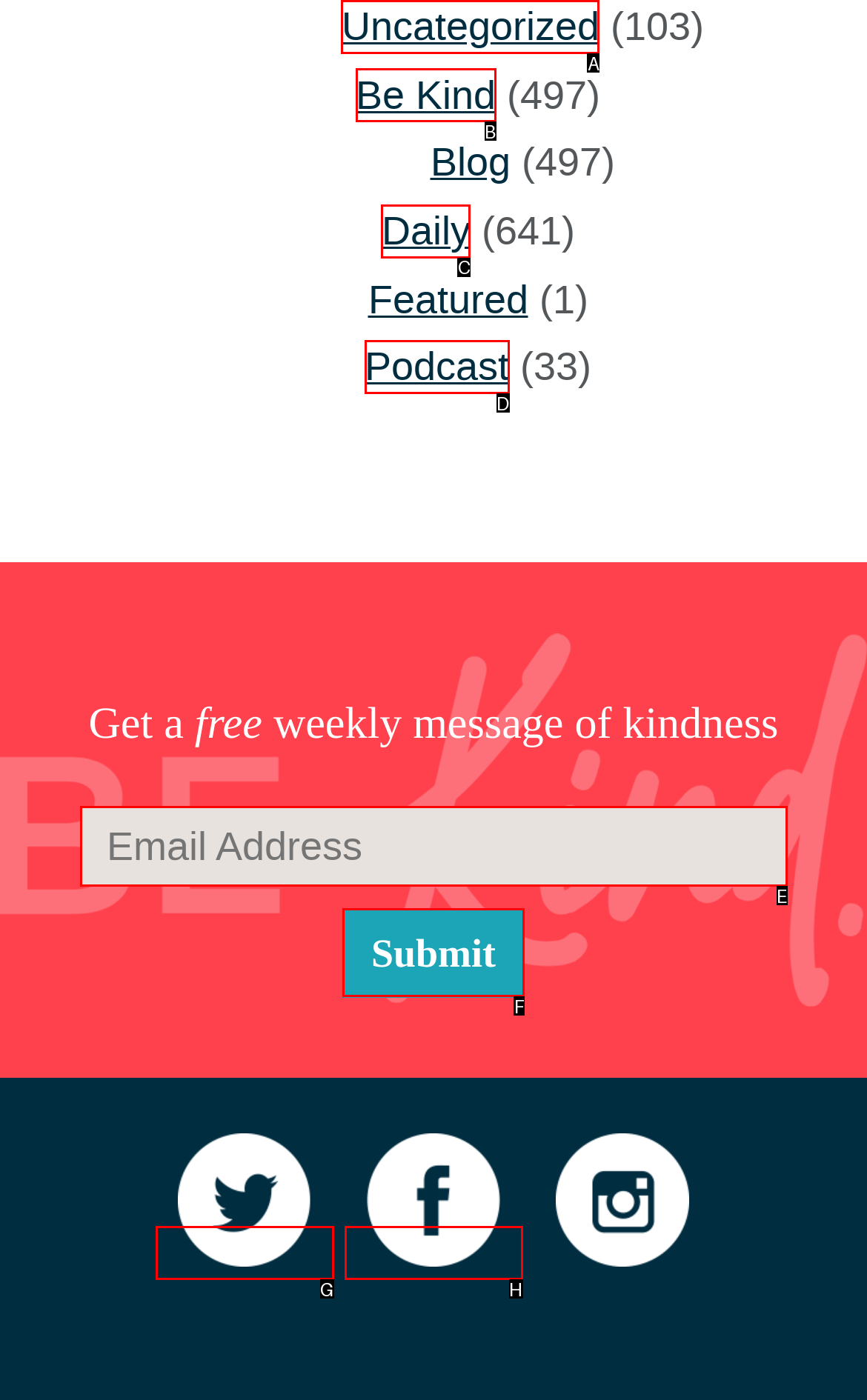Decide which HTML element to click to complete the task: Click the 'Submit' button Provide the letter of the appropriate option.

F